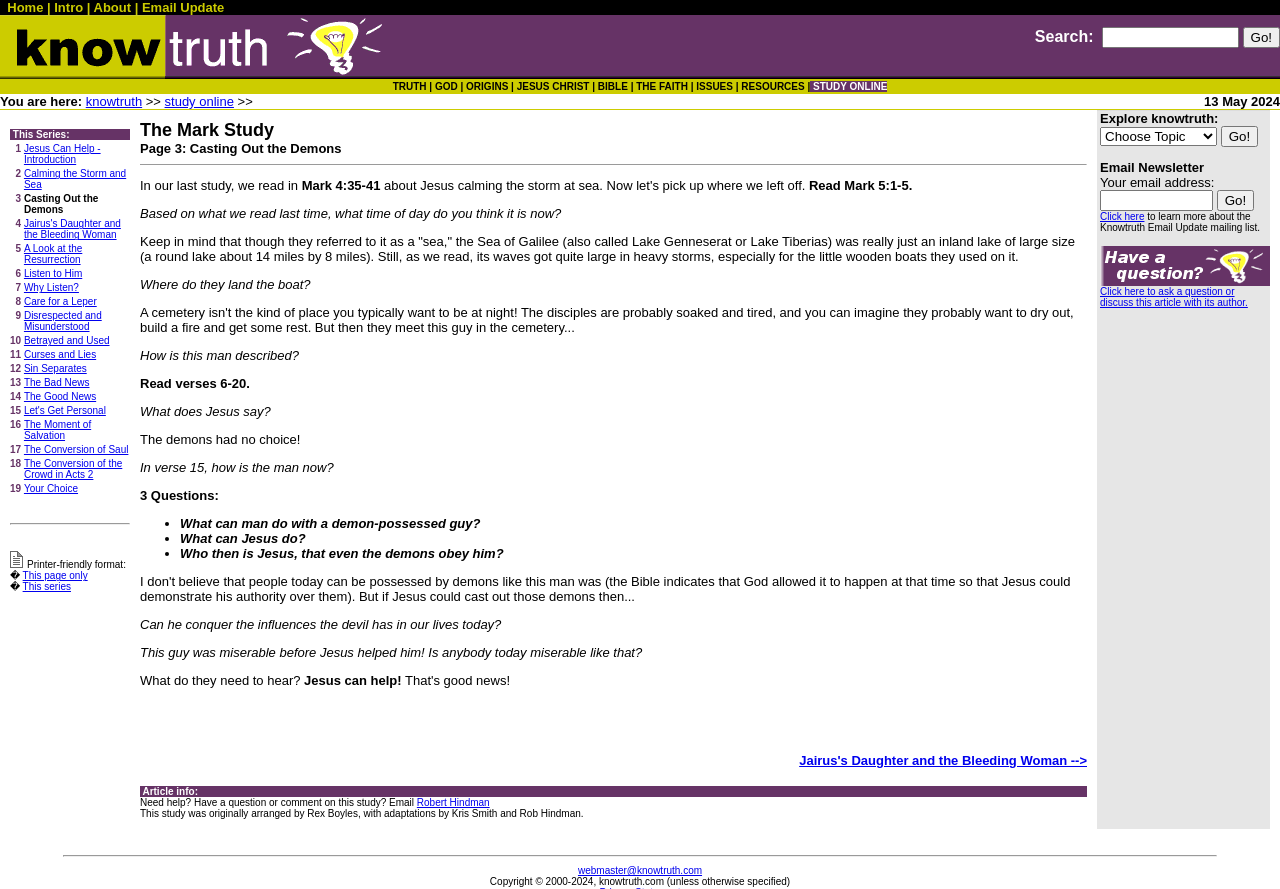What is the topic of the next study mentioned on the page?
Answer the question with a detailed and thorough explanation.

The study page mentions that the next study is about Jairus's Daughter and the Bleeding Woman, with a link to access the study.